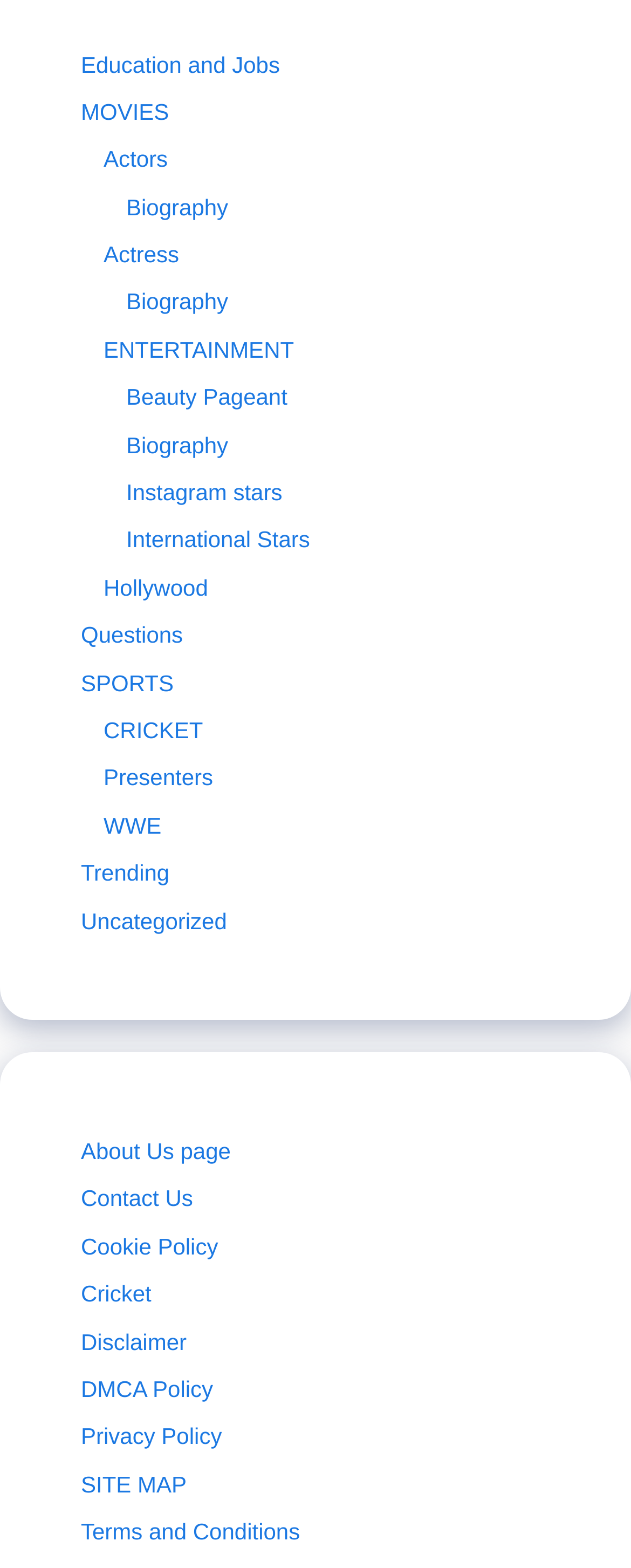Determine the bounding box coordinates of the region I should click to achieve the following instruction: "Read about Cricket". Ensure the bounding box coordinates are four float numbers between 0 and 1, i.e., [left, top, right, bottom].

[0.164, 0.457, 0.322, 0.474]